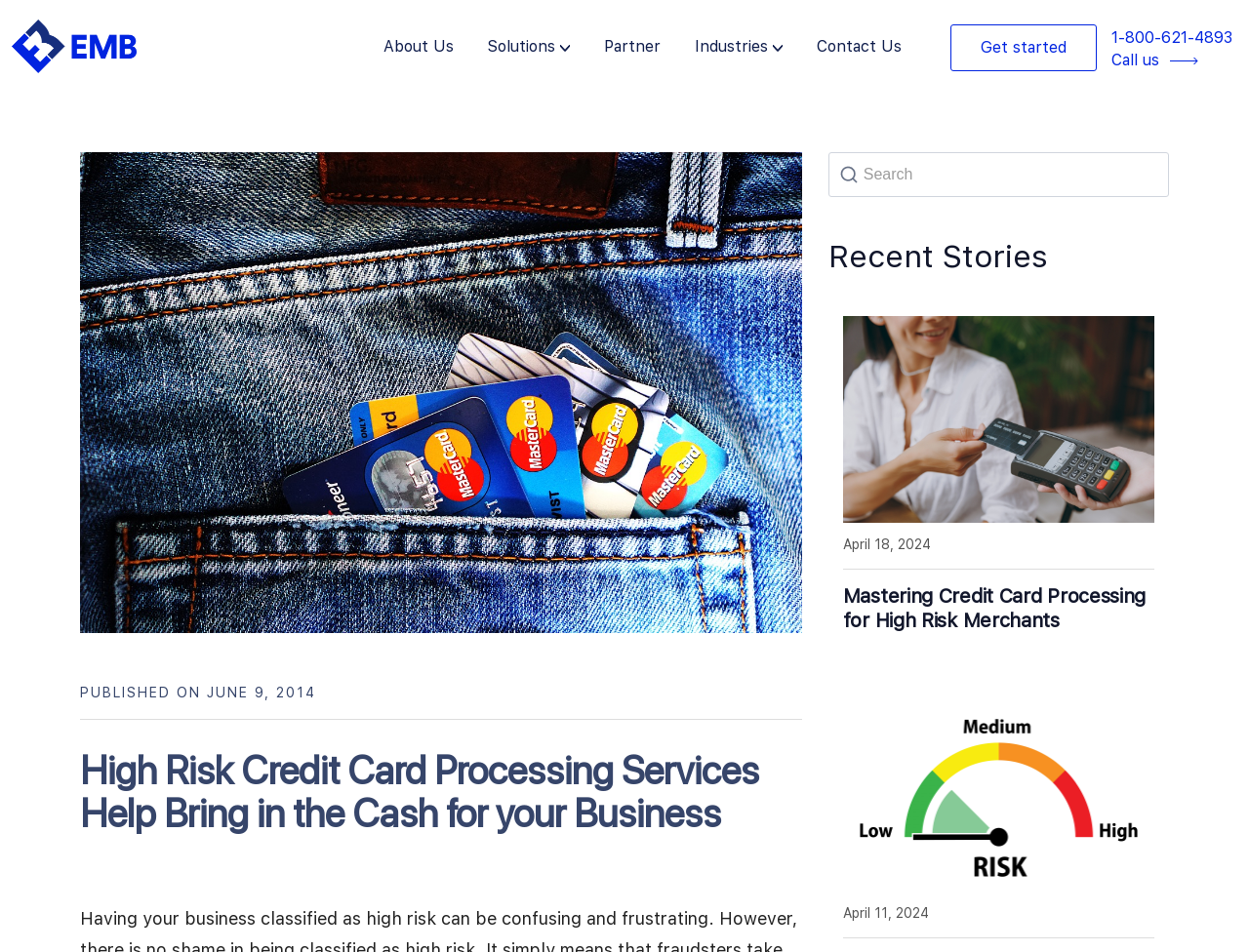Provide the bounding box coordinates of the section that needs to be clicked to accomplish the following instruction: "go to the About Us page."

[0.307, 0.026, 0.387, 0.077]